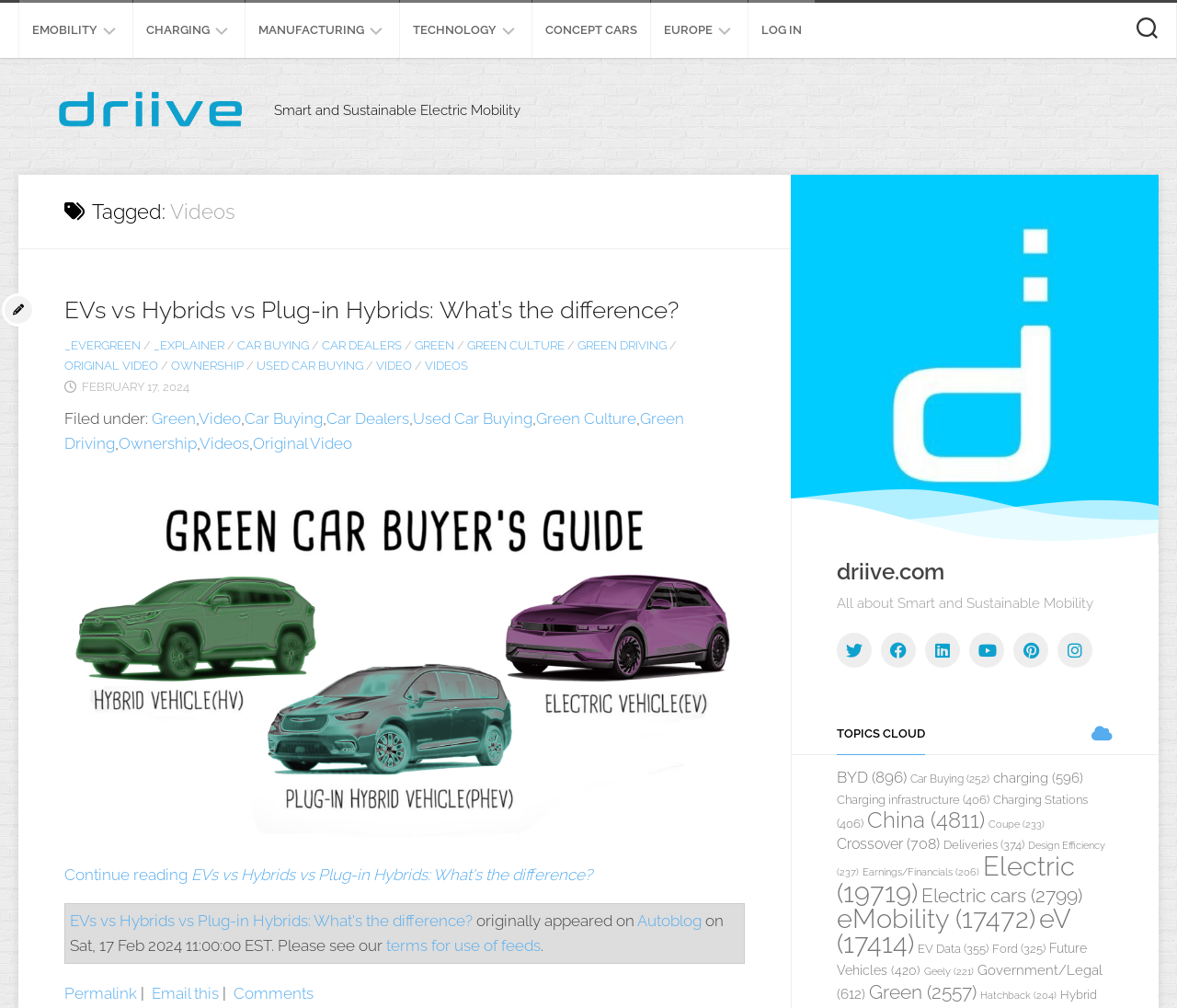What is the main topic of this webpage?
Using the image as a reference, give an elaborate response to the question.

Based on the webpage's content, including the links and headings, it appears that the main topic is electric mobility, which includes electric vehicles, charging infrastructure, and sustainable transportation alternatives.